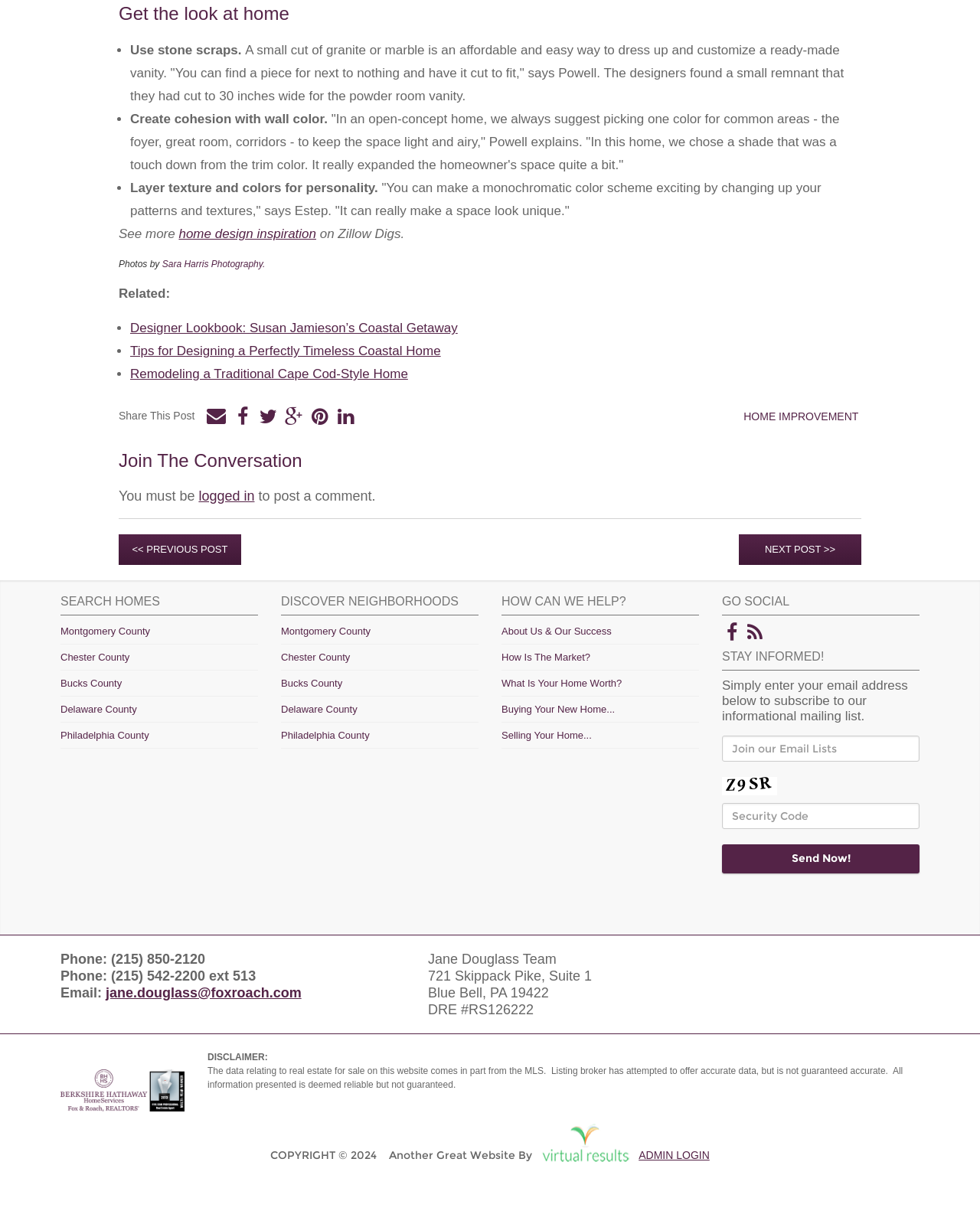Locate the bounding box coordinates of the area that needs to be clicked to fulfill the following instruction: "Share this post". The coordinates should be in the format of four float numbers between 0 and 1, namely [left, top, right, bottom].

[0.121, 0.338, 0.199, 0.348]